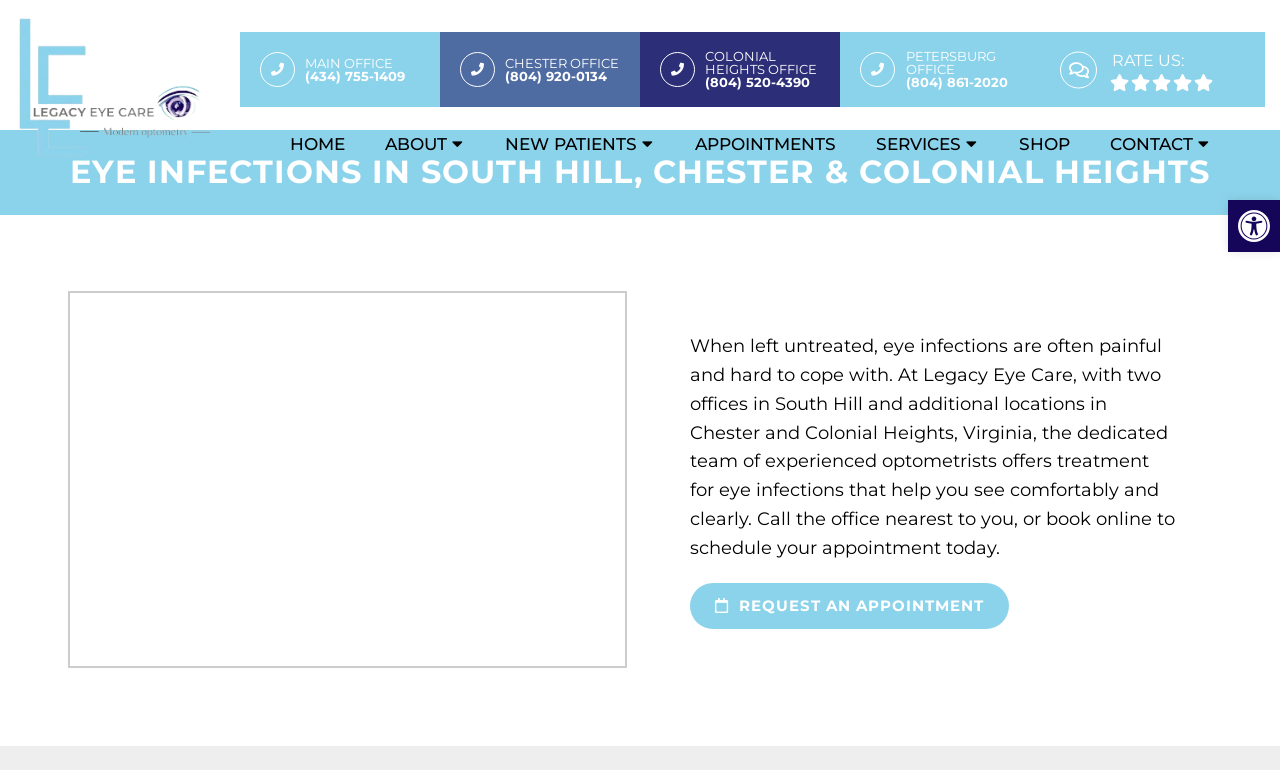Please locate the bounding box coordinates of the element that should be clicked to achieve the given instruction: "Click the 'Legacy Eye Care' link".

[0.012, 0.019, 0.168, 0.213]